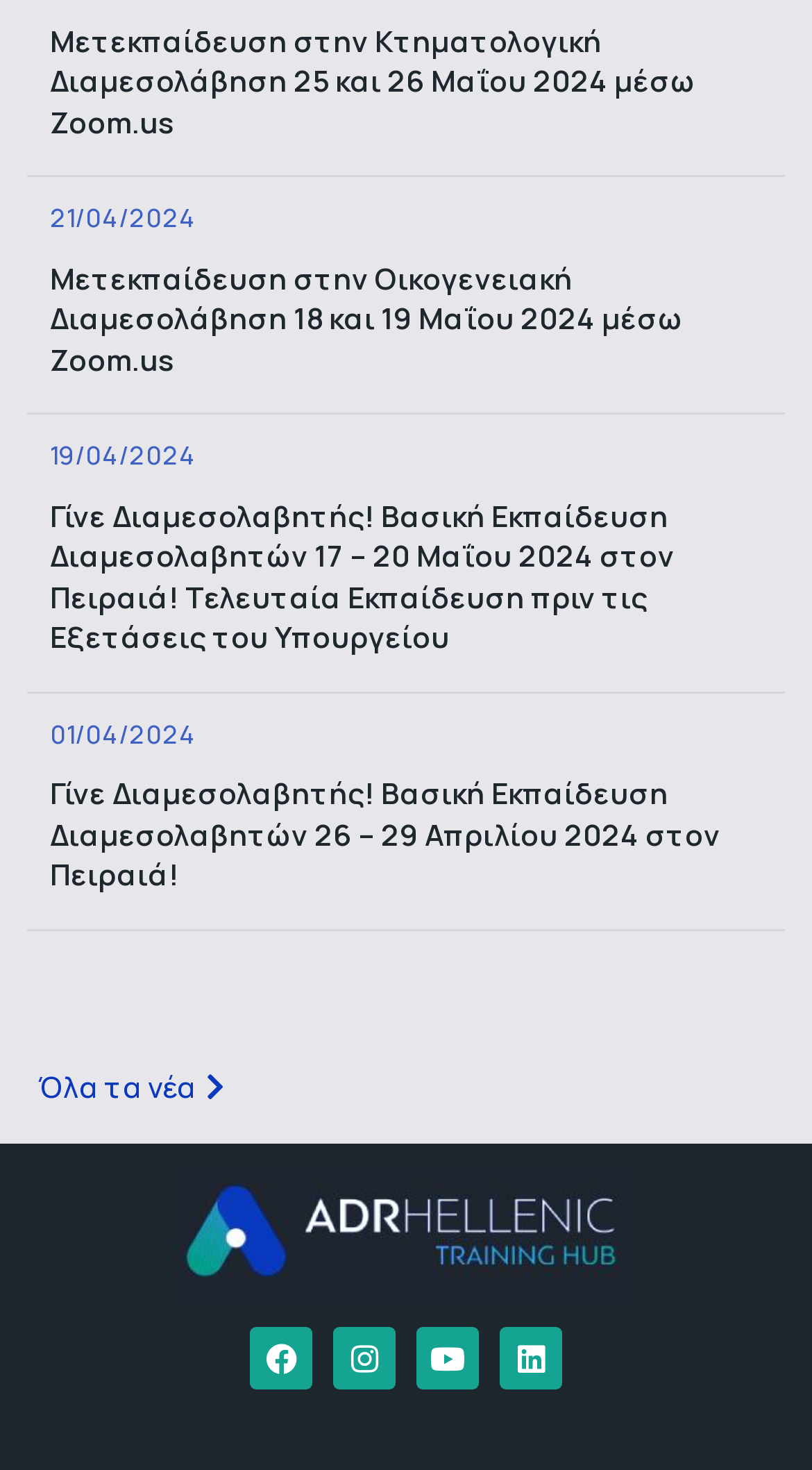Identify the bounding box coordinates for the element that needs to be clicked to fulfill this instruction: "Check latest news". Provide the coordinates in the format of four float numbers between 0 and 1: [left, top, right, bottom].

[0.044, 0.728, 0.279, 0.751]